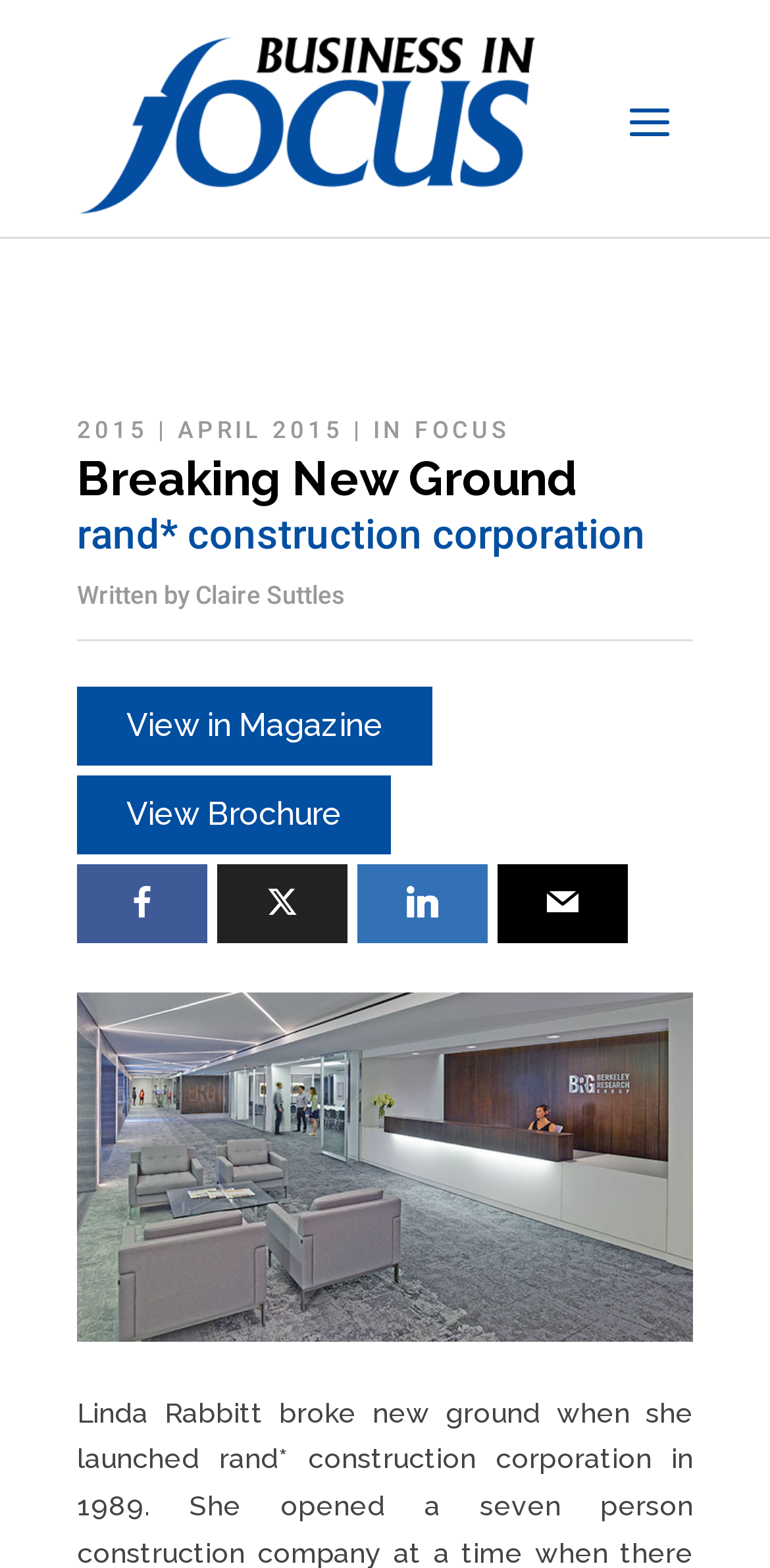Please identify the bounding box coordinates for the region that you need to click to follow this instruction: "Share the article on social media".

[0.464, 0.552, 0.633, 0.602]